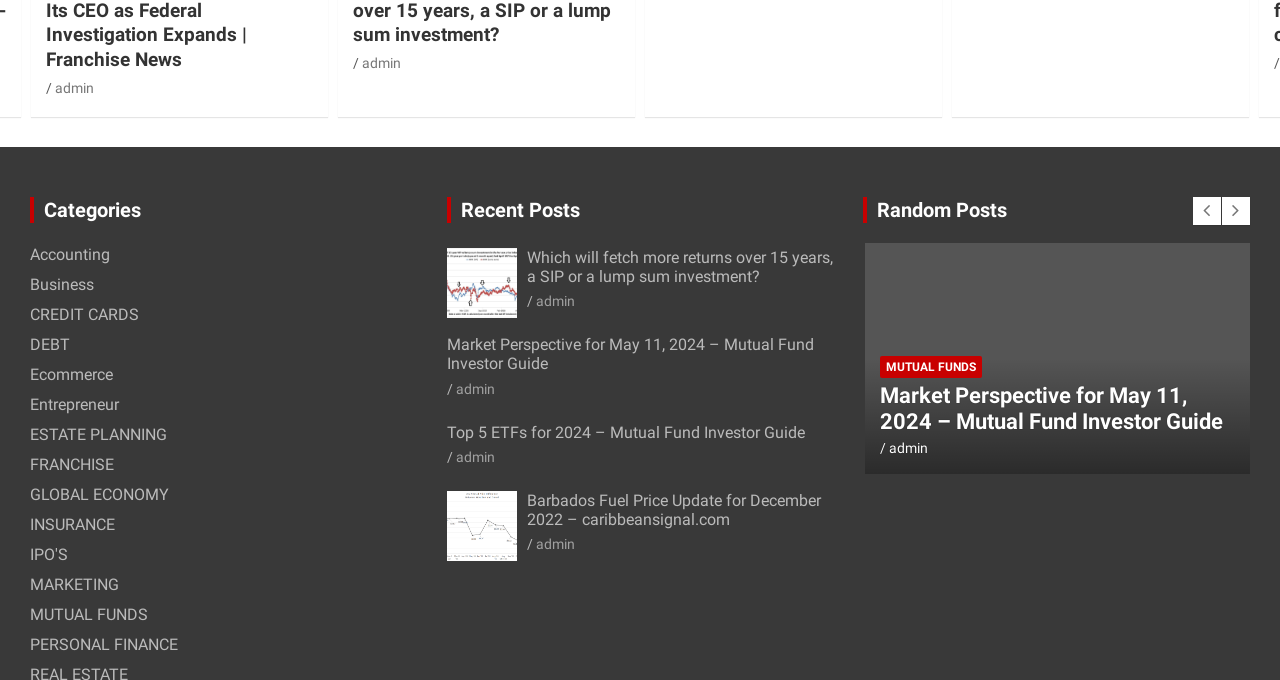Identify the bounding box coordinates of the element to click to follow this instruction: 'Click on the 'Categories' heading'. Ensure the coordinates are four float values between 0 and 1, provided as [left, top, right, bottom].

[0.023, 0.289, 0.326, 0.328]